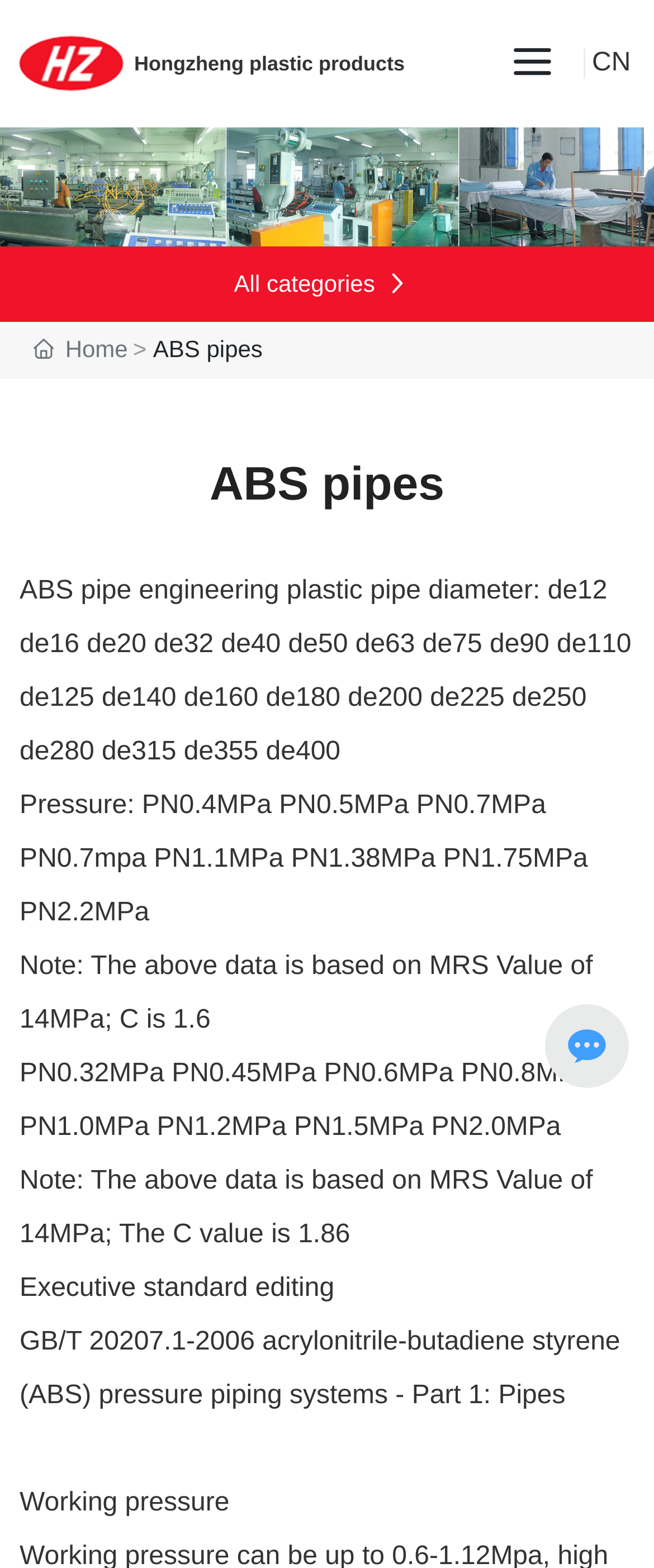Describe all the visual and textual components of the webpage comprehensively.

The webpage appears to be a product profile page for Dongguan Hongzheng Plastic Products Co., Ltd., specifically showcasing their ABS pipes. 

At the top left corner, there is a logo of the company, accompanied by a link to the company's homepage. Next to it, there is another link to "Hongzheng plastic products". On the top right corner, there is a small image and a link to "CN", which might indicate the language or region selection.

Below the top section, there is a navigation menu with a link to "SUPPORT" on the left side, accompanied by an image. On the right side of the menu, there are links to "All categories" and "Home", each with an adjacent image.

The main content of the page is divided into sections. The first section has a heading "ABS pipes" and provides detailed information about the product, including its diameter, pressure, and executive standard. The text is organized into several paragraphs, with some technical specifications listed.

There is an image located at the bottom right corner of the page, but its content is not specified. Overall, the webpage has a simple and straightforward layout, with a focus on presenting product information to the user.